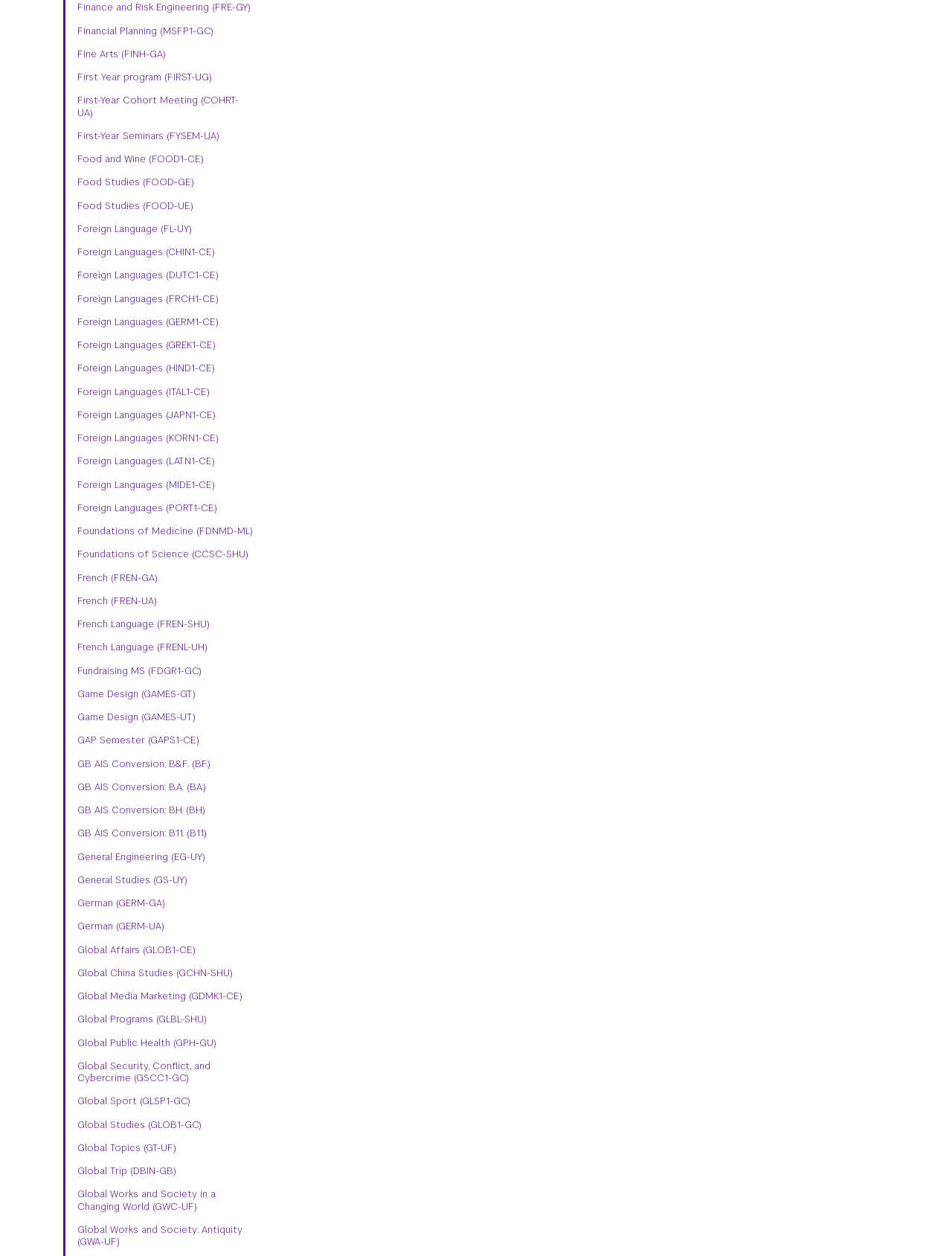Identify the coordinates of the bounding box for the element that must be clicked to accomplish the instruction: "Click the SHOP link".

None